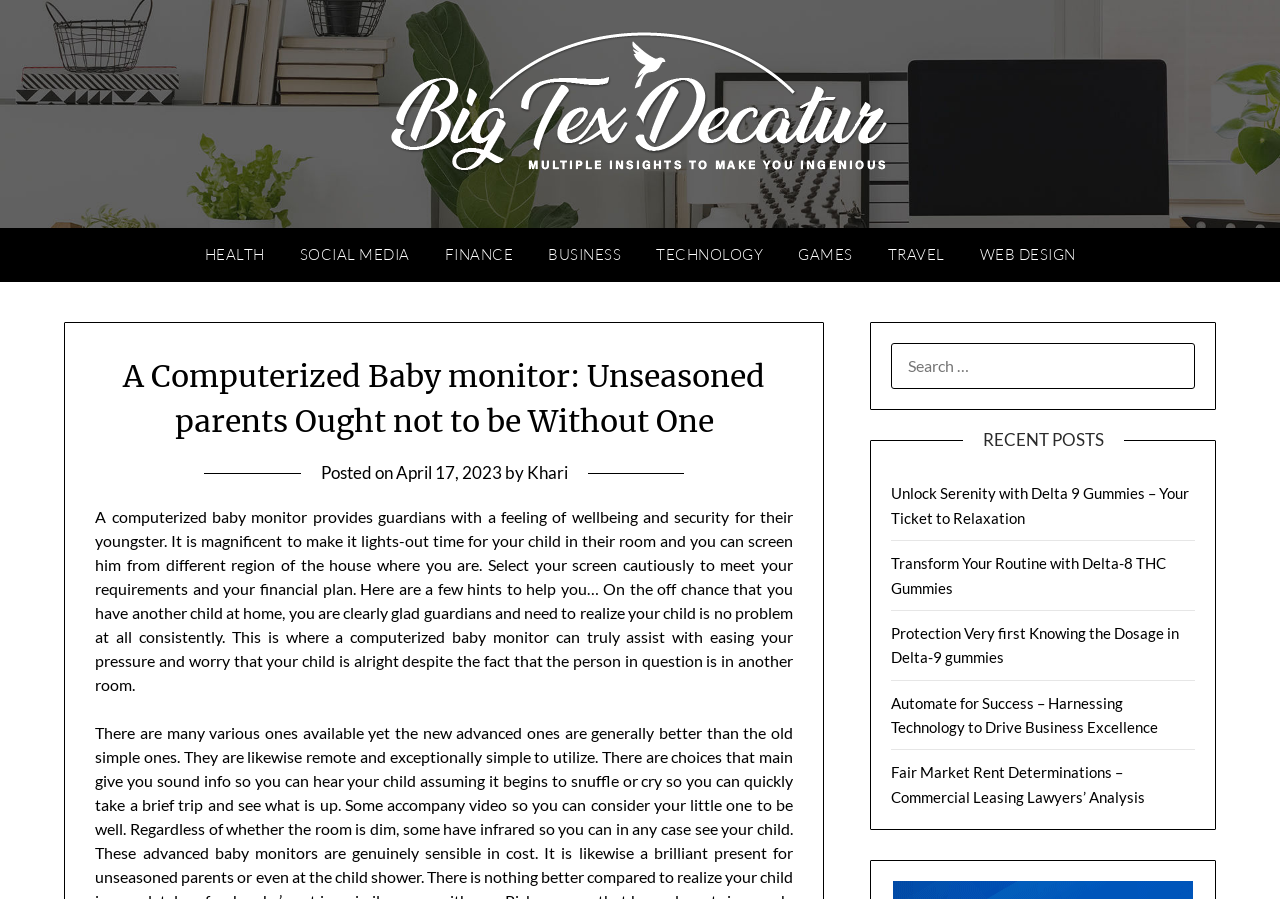Answer the question in one word or a short phrase:
What is the purpose of the search box?

To search the website